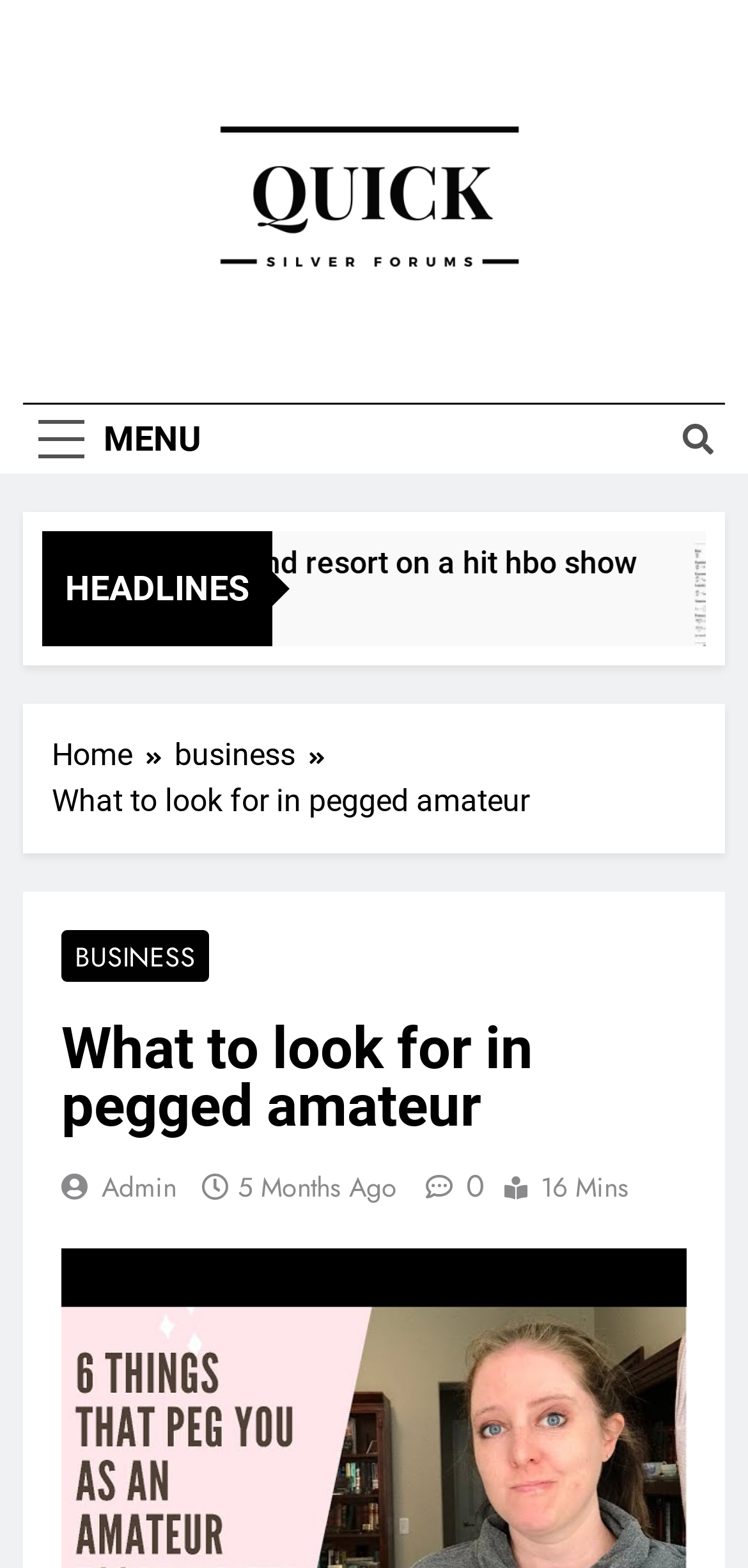Identify the bounding box for the described UI element. Provide the coordinates in (top-left x, top-left y, bottom-right x, bottom-right y) format with values ranging from 0 to 1: parent_node: Quick Silver Forums

[0.244, 0.067, 0.756, 0.19]